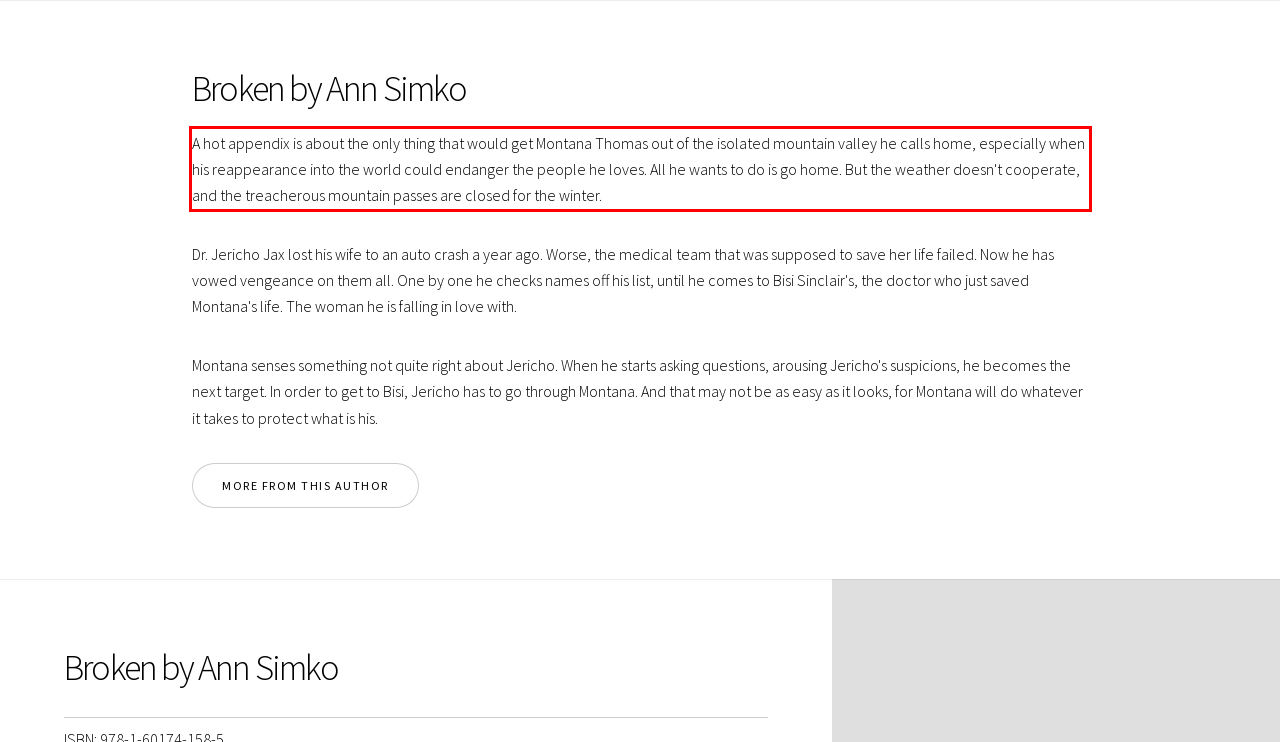There is a screenshot of a webpage with a red bounding box around a UI element. Please use OCR to extract the text within the red bounding box.

A hot appendix is about the only thing that would get Montana Thomas out of the isolated mountain valley he calls home, especially when his reappearance into the world could endanger the people he loves. All he wants to do is go home. But the weather doesn't cooperate, and the treacherous mountain passes are closed for the winter.